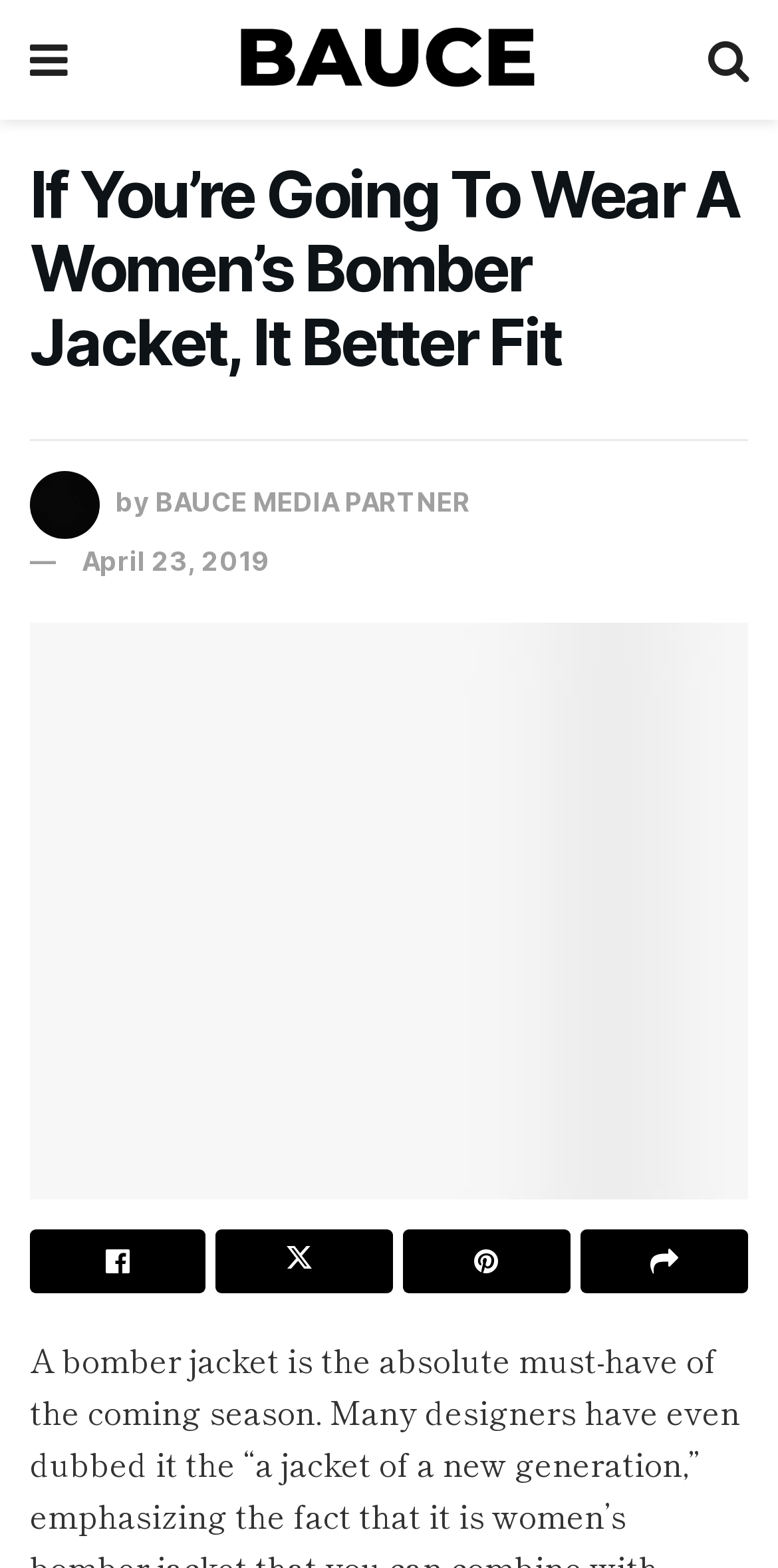Your task is to extract the text of the main heading from the webpage.

If You’re Going To Wear A Women’s Bomber Jacket, It Better Fit